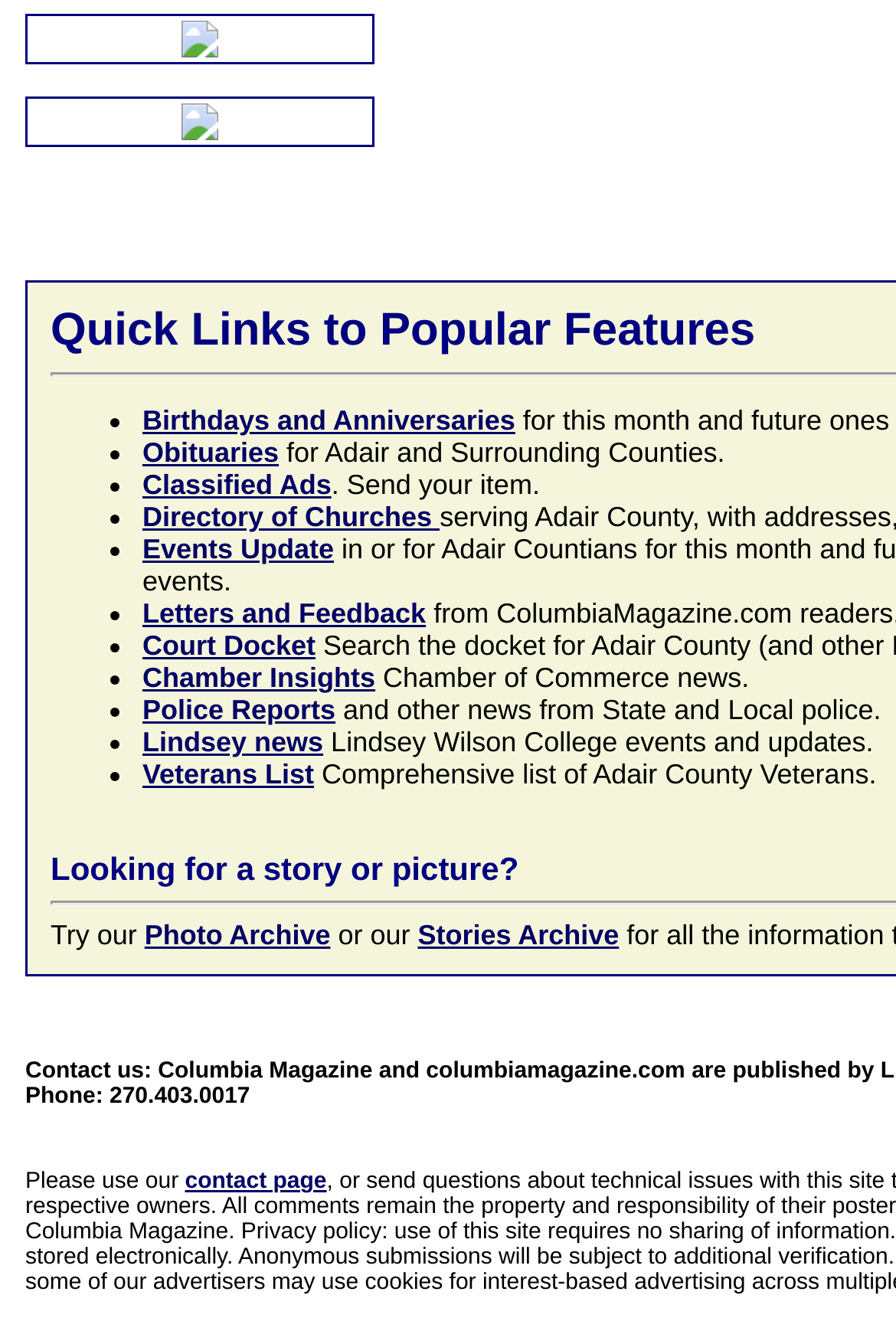Please identify the coordinates of the bounding box that should be clicked to fulfill this instruction: "Browse classified ads".

[0.159, 0.355, 0.37, 0.379]